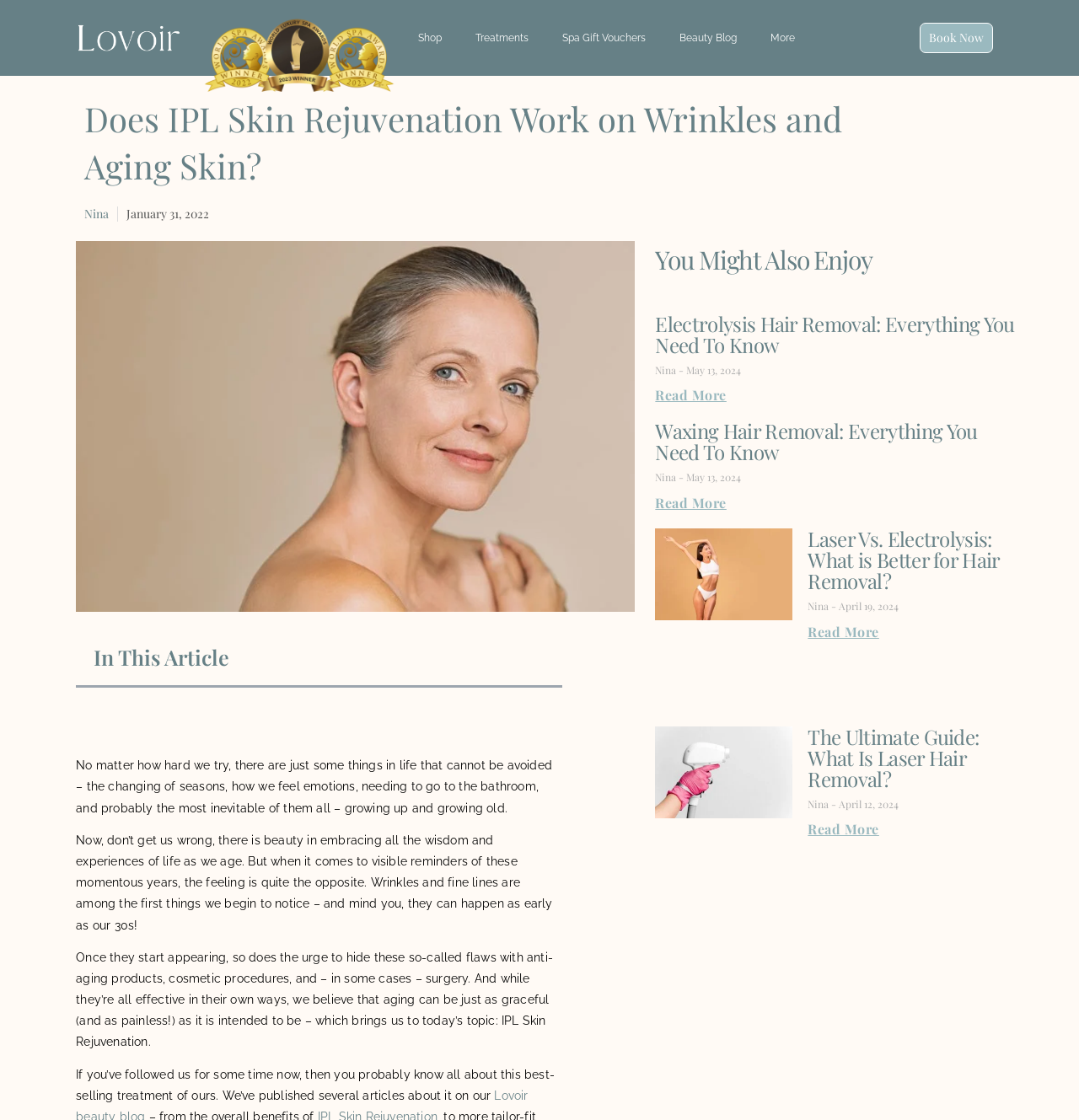Please provide the bounding box coordinate of the region that matches the element description: Spa Gift Vouchers. Coordinates should be in the format (top-left x, top-left y, bottom-right x, bottom-right y) and all values should be between 0 and 1.

[0.505, 0.017, 0.614, 0.051]